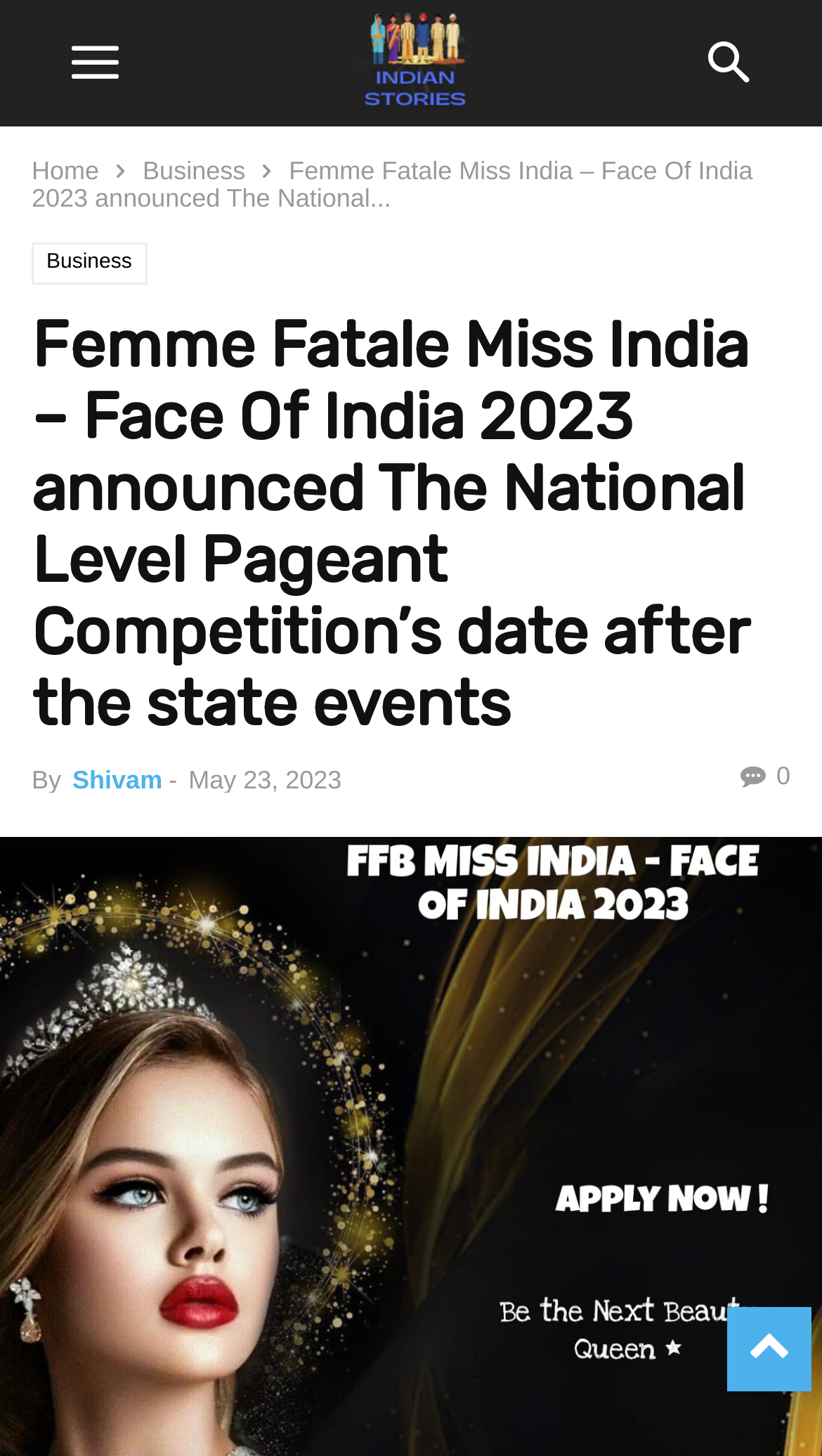Identify the bounding box coordinates of the element to click to follow this instruction: 'scroll to top'. Ensure the coordinates are four float values between 0 and 1, provided as [left, top, right, bottom].

[0.885, 0.898, 0.987, 0.931]